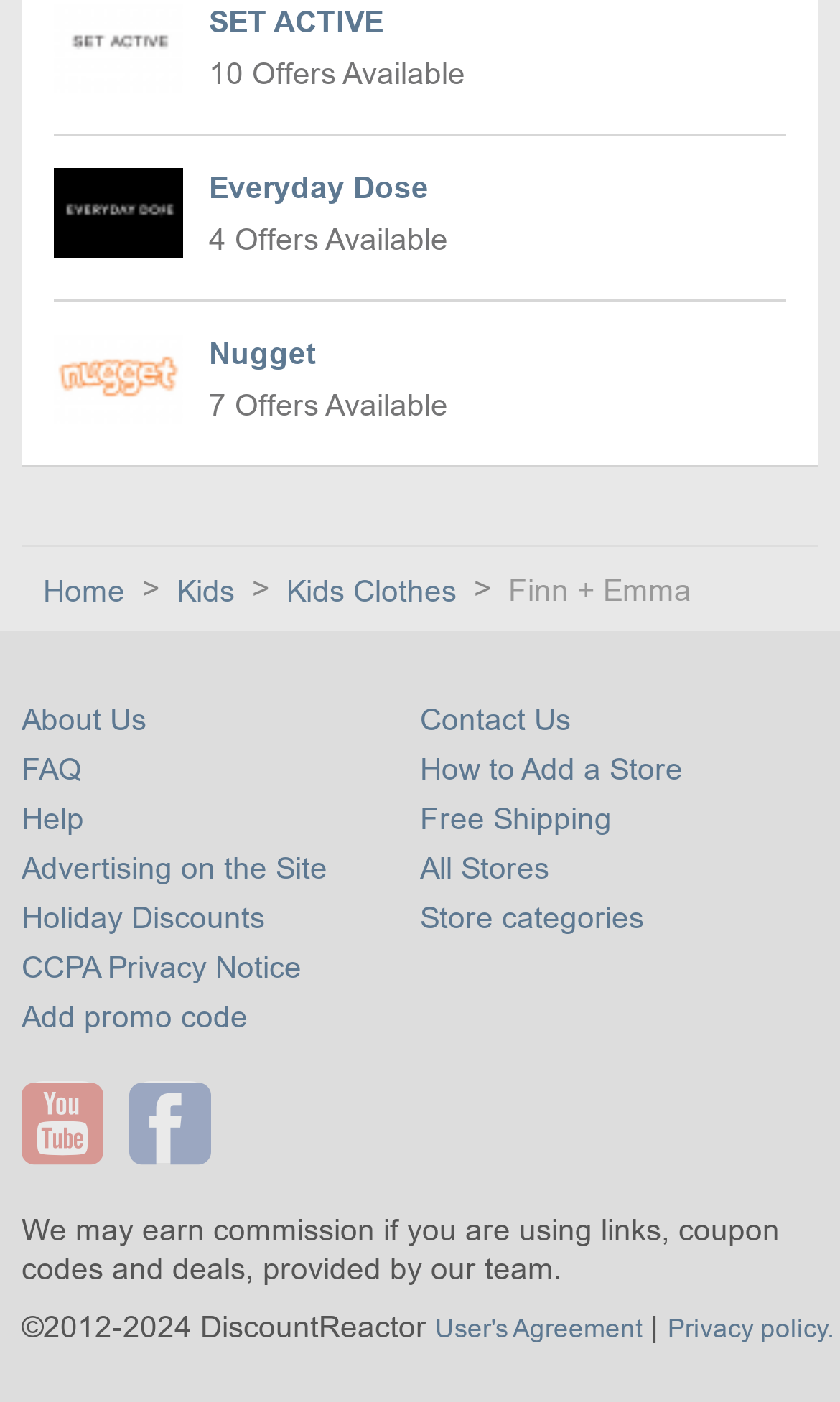Please identify the bounding box coordinates of the element's region that needs to be clicked to fulfill the following instruction: "check music". The bounding box coordinates should consist of four float numbers between 0 and 1, i.e., [left, top, right, bottom].

None